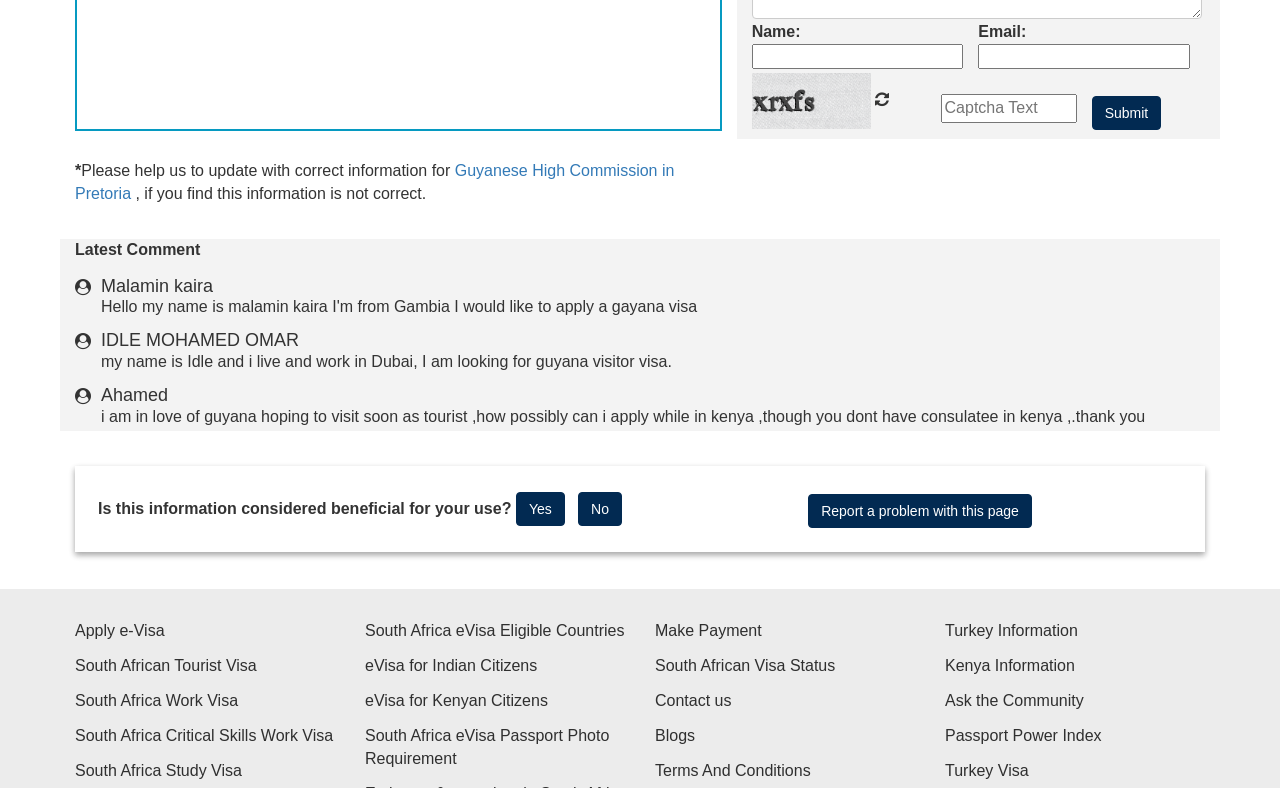Determine the bounding box coordinates of the region that needs to be clicked to achieve the task: "Report a problem with this page".

[0.642, 0.639, 0.796, 0.659]